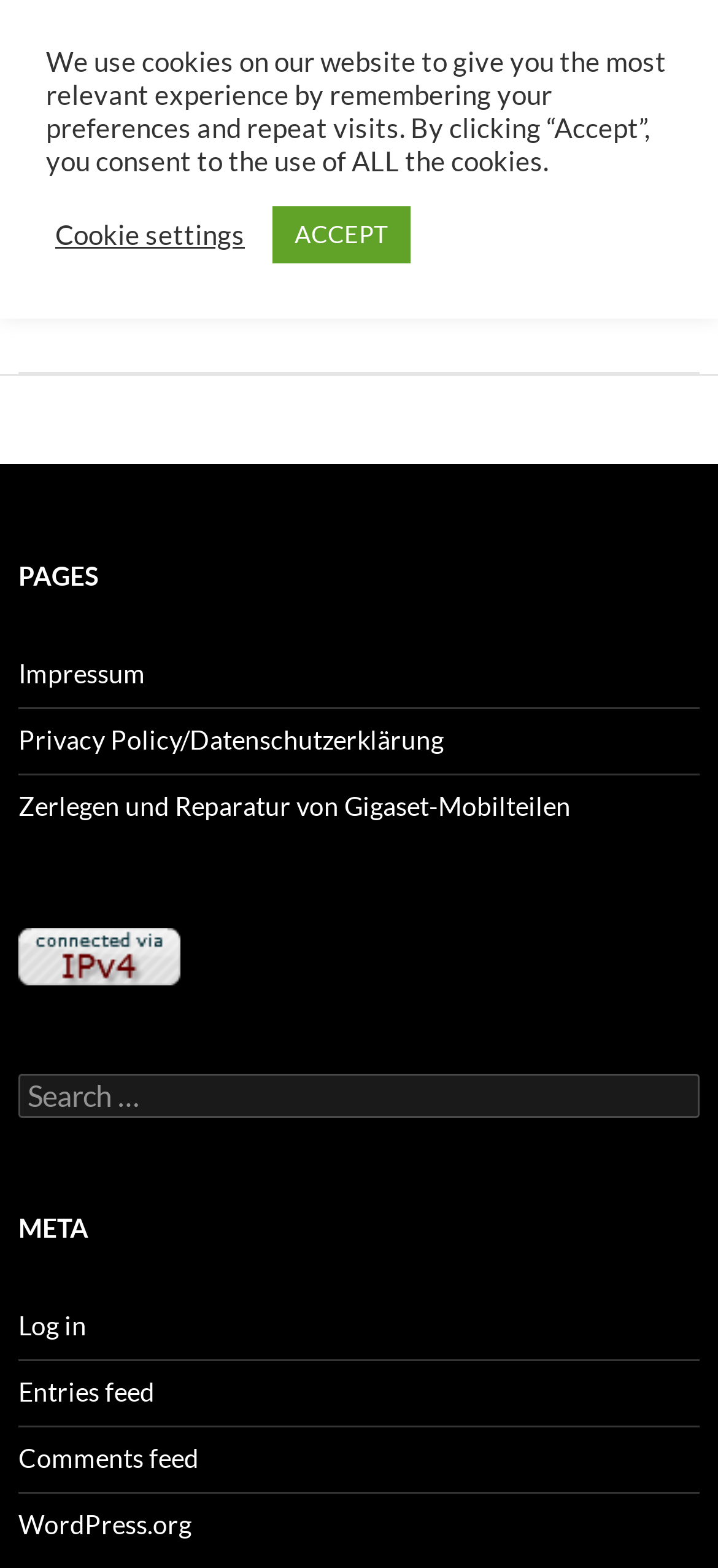Write an elaborate caption that captures the essence of the webpage.

This webpage is a blog titled "Ralf's Blog" with a focus on self-updates. At the top, there is a heading with the blog title, accompanied by a link to the blog's homepage. To the right of the heading, there is a search link and a button to access the primary menu. Below the heading, there is a "SKIP TO CONTENT" link.

The main content area is divided into two sections. The first section is a header area with a heading that reads "Tag Archives: self-updates". Below this, there is an article section with a heading that reads "Insecure self-updates via plain HTTP". This article has a link to the article title, a date link "2014-03-11", an author link "Ralf Bergs", and a link to leave a comment.

To the right of the main content area, there is a complementary section with a heading that reads "PAGES". Below this, there is a navigation menu with links to various pages, including "Impressum", "Privacy Policy/Datenschutzerklärung", and "Zerlegen und Reparatur von Gigaset-Mobilteilen". There is also a link to "ipv6 test" with an accompanying image.

Further down, there is a search section with a label "Search for:" and a search box. Below this, there is a heading that reads "META" with a navigation menu that includes links to "Log in", "Entries feed", "Comments feed", and "WordPress.org".

At the bottom of the page, there is a notification about the use of cookies on the website, with buttons to access cookie settings and to accept all cookies.